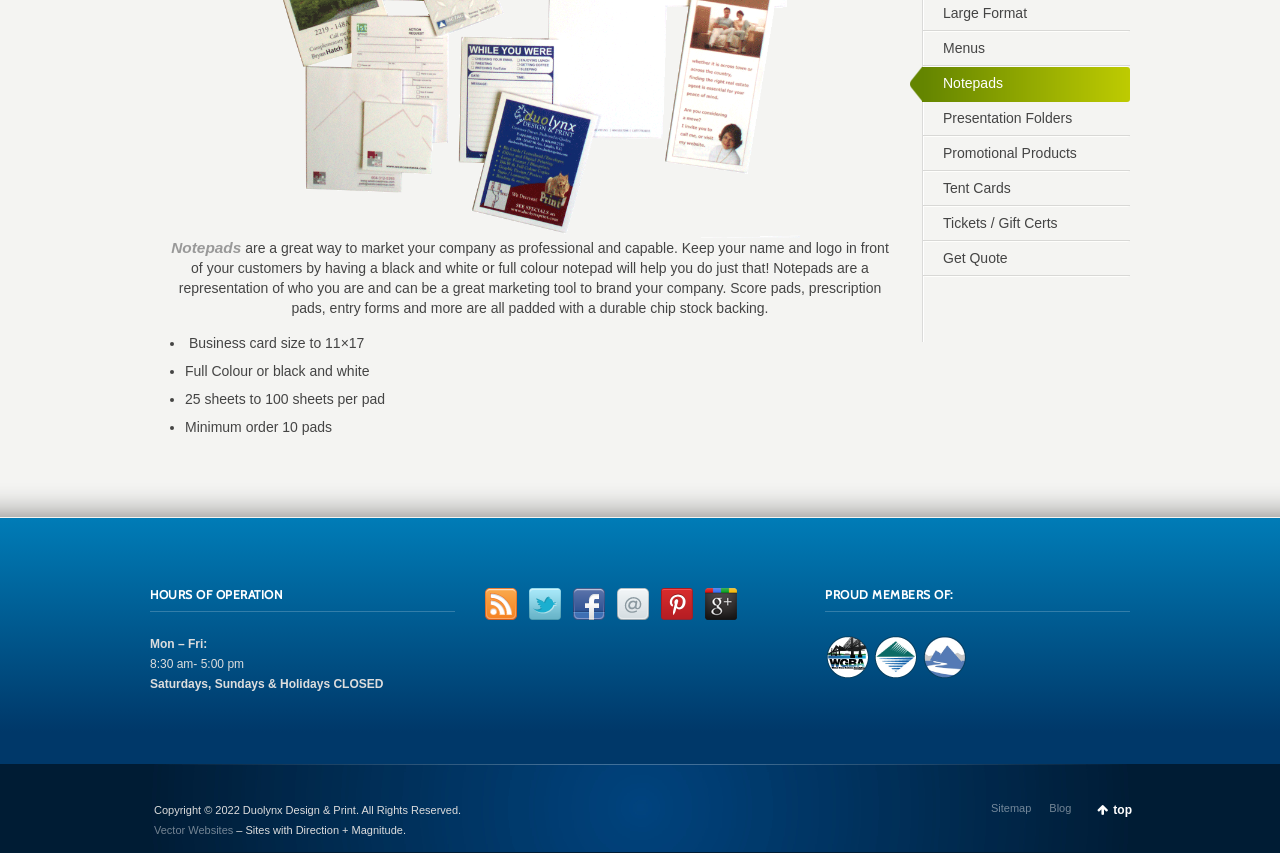Using the webpage screenshot, find the UI element described by Tent Cards. Provide the bounding box coordinates in the format (top-left x, top-left y, bottom-right x, bottom-right y), ensuring all values are floating point numbers between 0 and 1.

[0.721, 0.201, 0.883, 0.242]